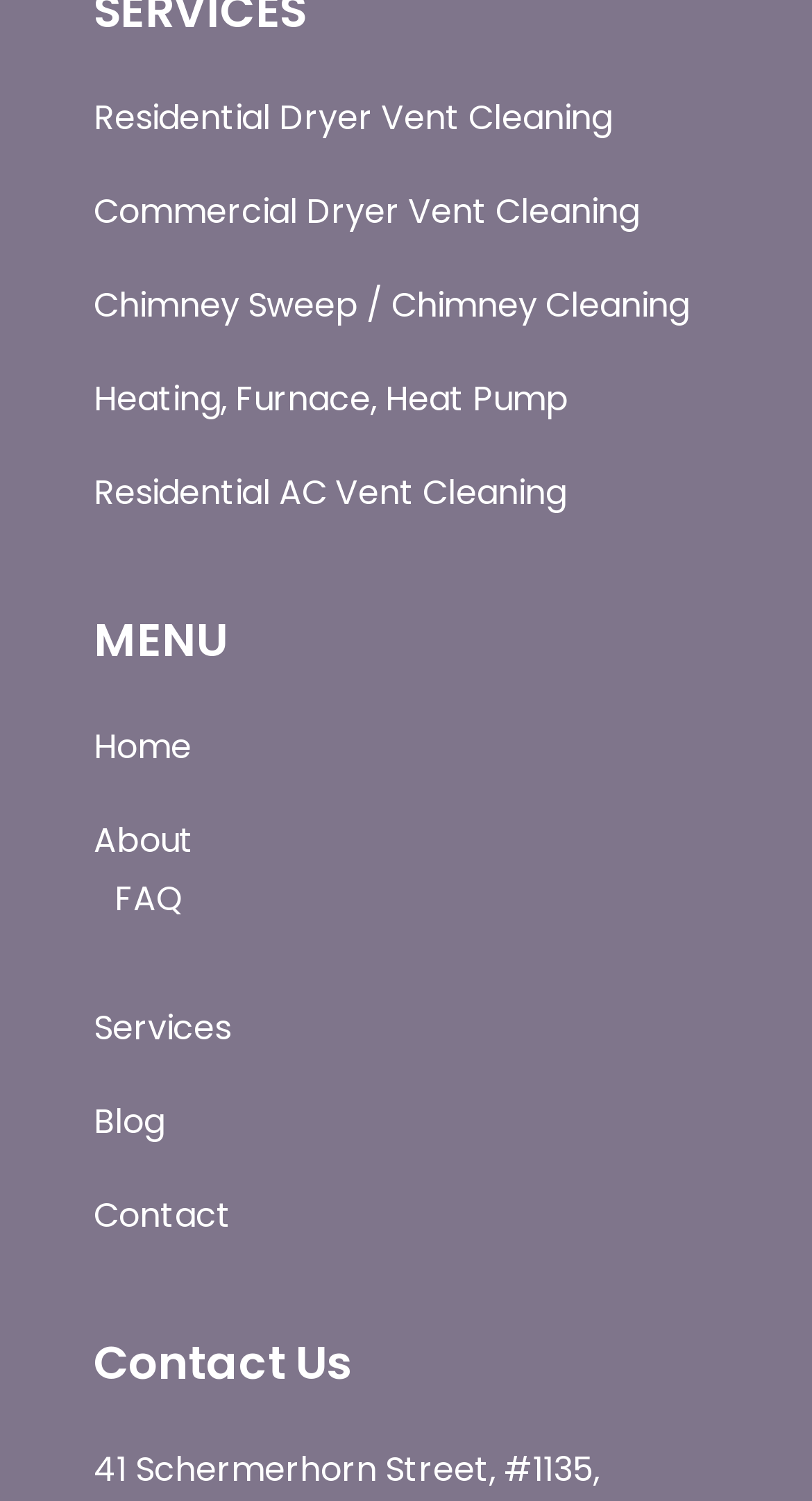What is the second service offered by this company?
Craft a detailed and extensive response to the question.

I examined the links on the webpage and found that the second service offered by this company is commercial dryer vent cleaning, which is listed right after 'Residential Dryer Vent Cleaning'.